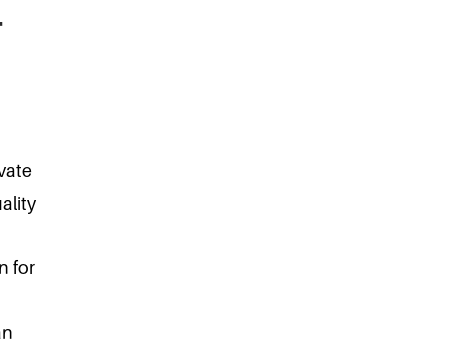Where is the manufacturer based?
Based on the image, provide a one-word or brief-phrase response.

Dongguan, China